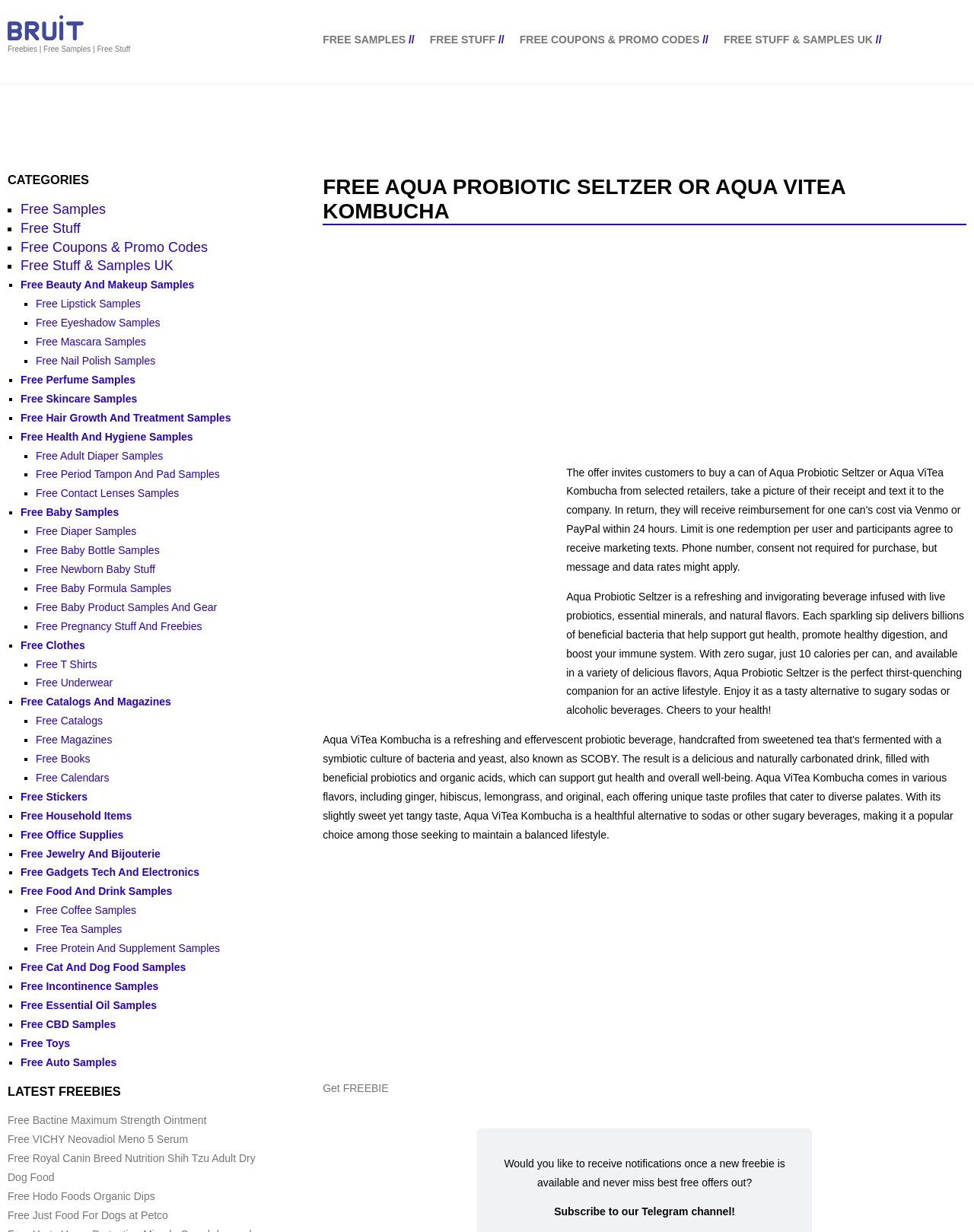Please determine the primary heading and provide its text.

FREE AQUA PROBIOTIC SELTZER OR AQUA VITEA KOMBUCHA